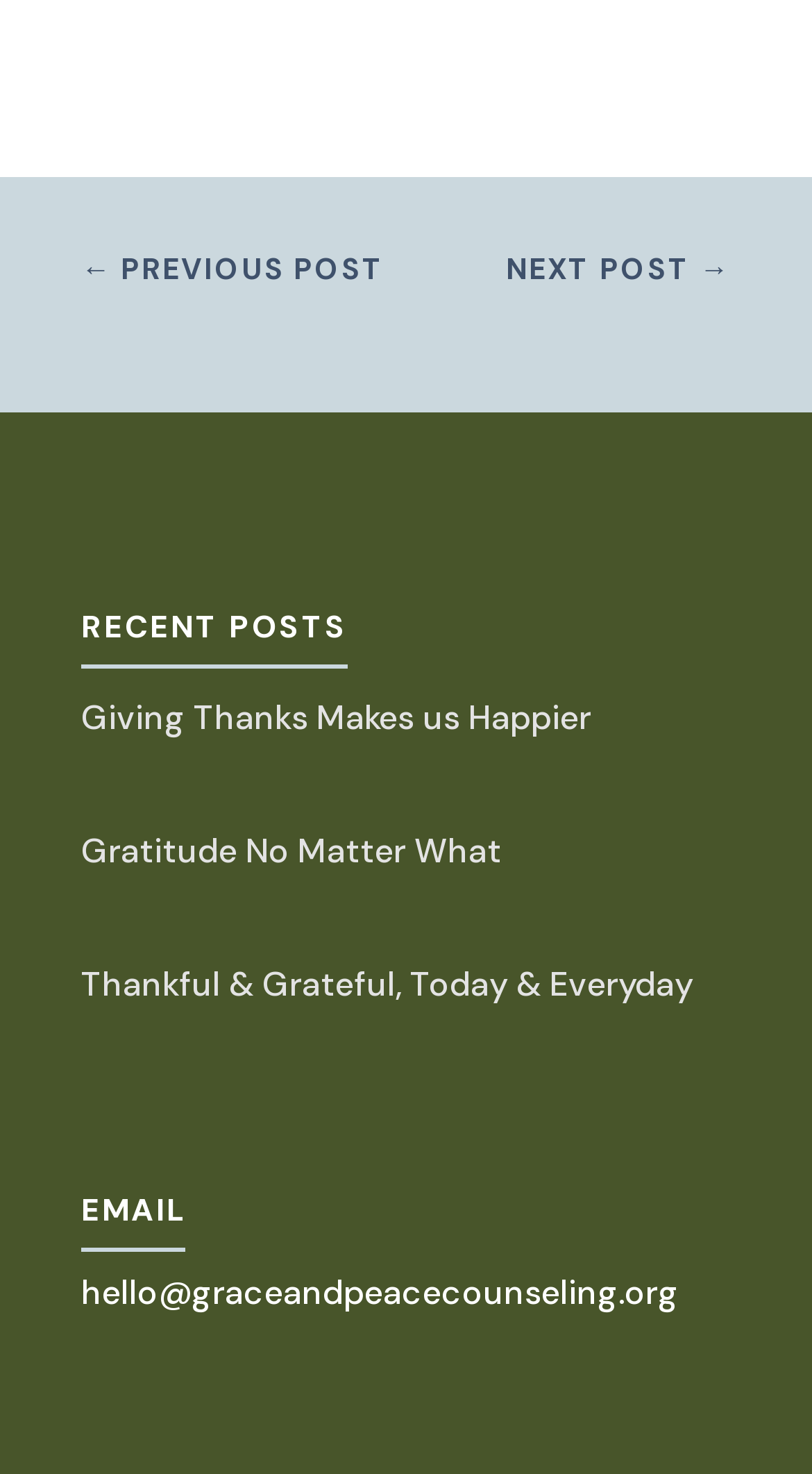Using the provided description Giving Thanks Makes us Happier, find the bounding box coordinates for the UI element. Provide the coordinates in (top-left x, top-left y, bottom-right x, bottom-right y) format, ensuring all values are between 0 and 1.

[0.1, 0.472, 0.728, 0.502]